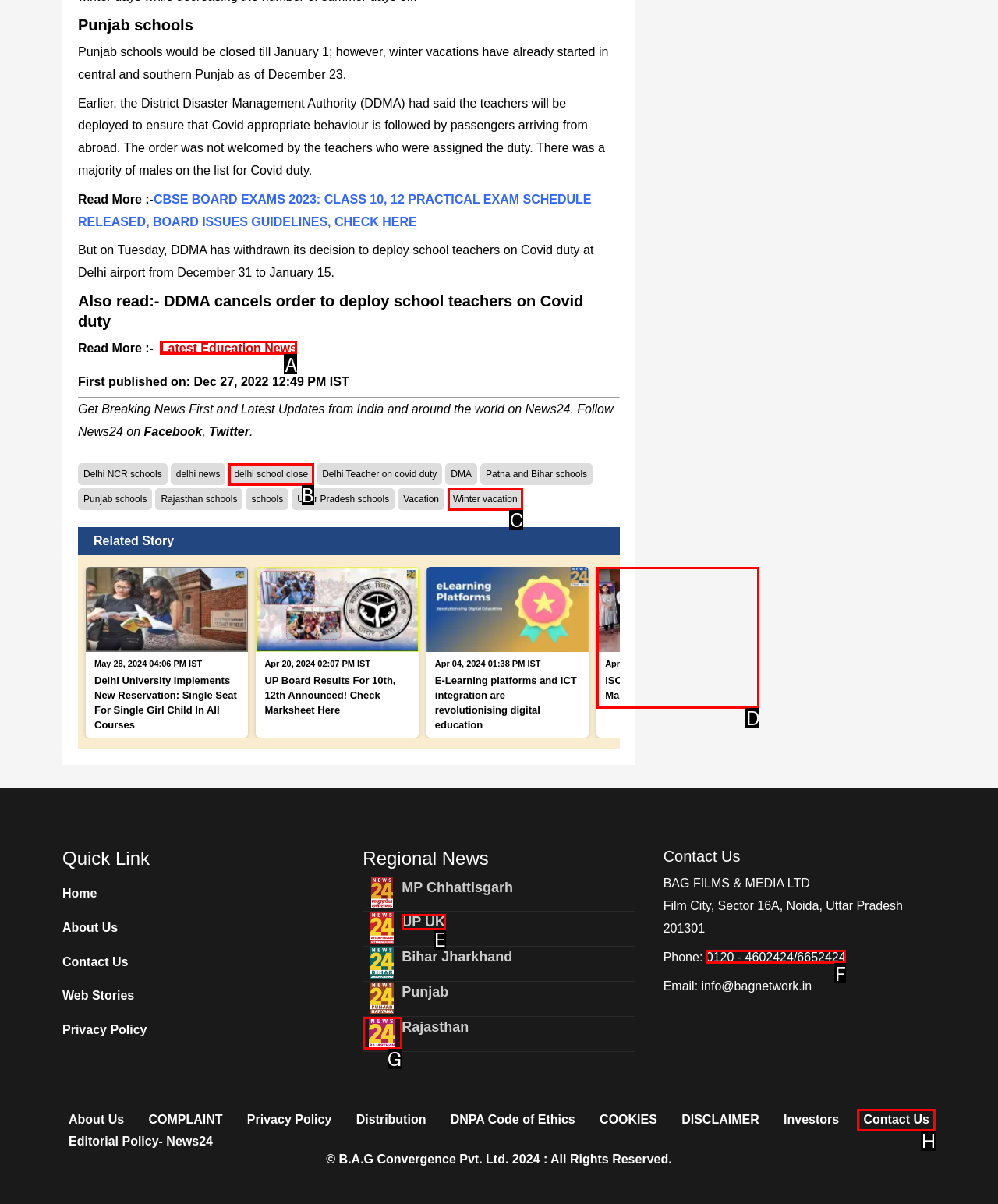From the given choices, identify the element that matches: UP UK
Answer with the letter of the selected option.

E